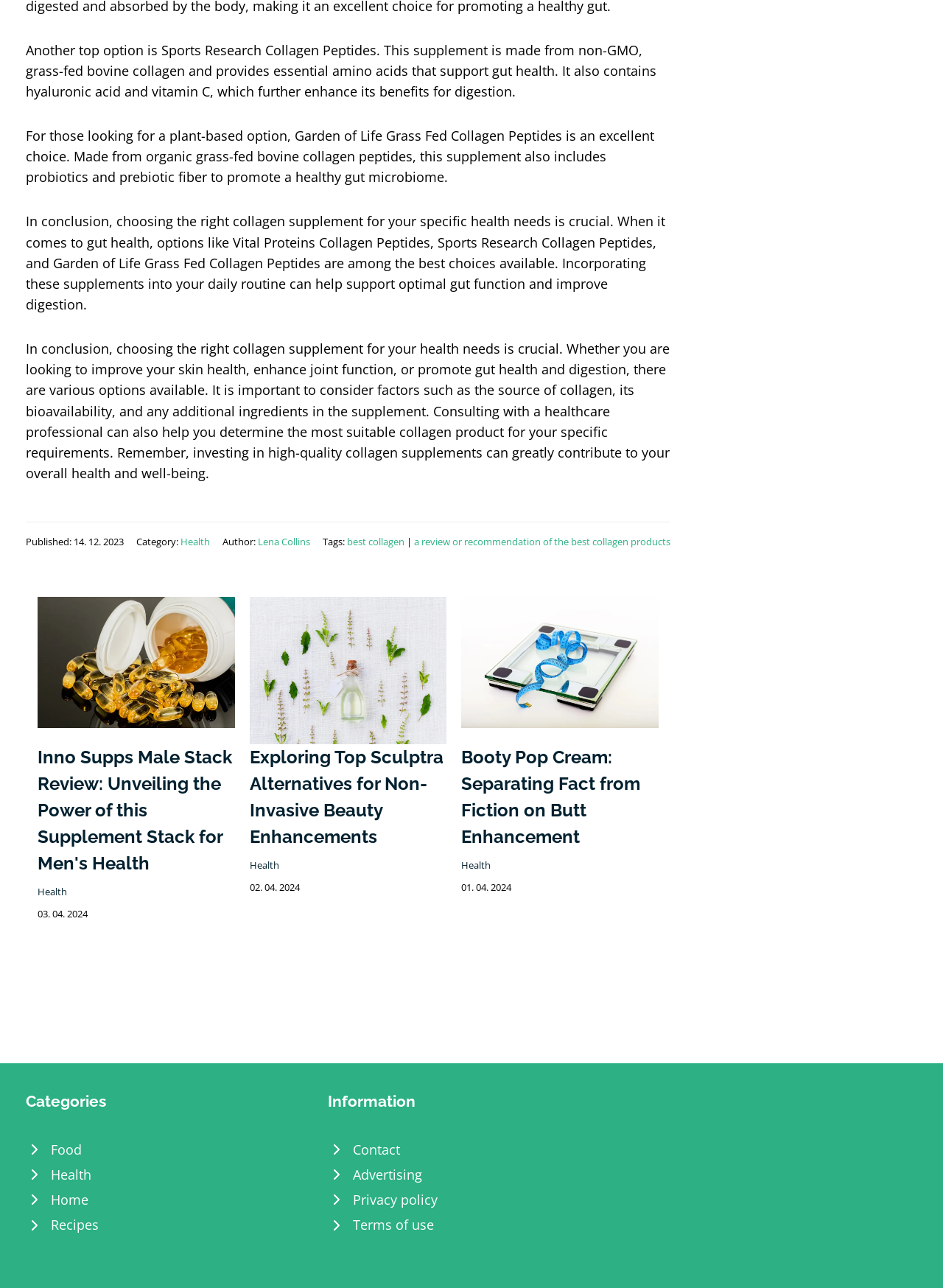Answer this question using a single word or a brief phrase:
What is the topic of the first article?

Collagen supplements